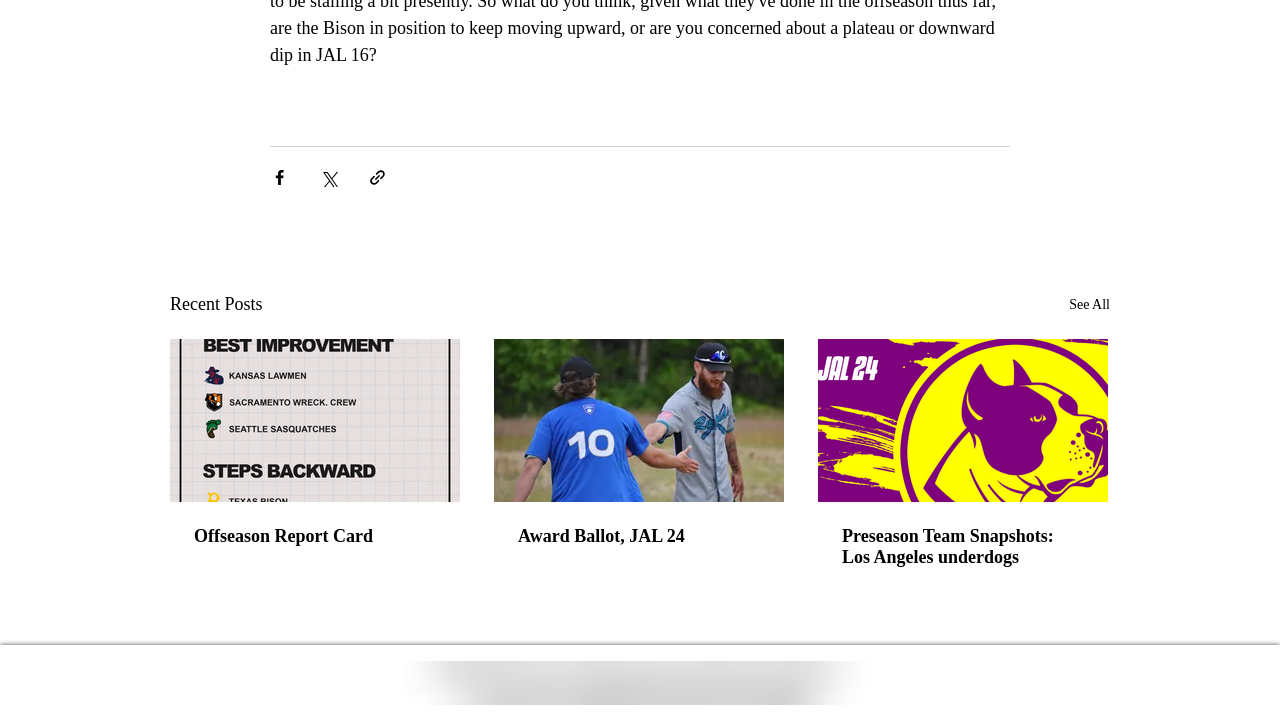Please identify the bounding box coordinates of the element on the webpage that should be clicked to follow this instruction: "Read the article about Offseason Report Card". The bounding box coordinates should be given as four float numbers between 0 and 1, formatted as [left, top, right, bottom].

[0.152, 0.731, 0.341, 0.76]